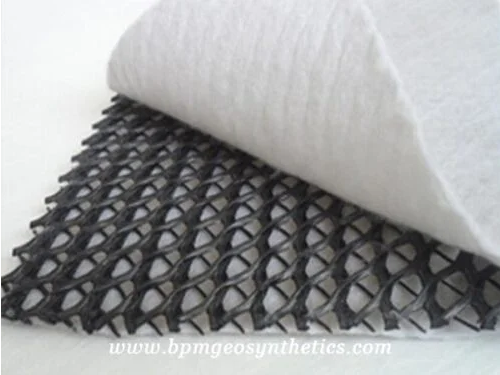Explain the image in a detailed and thorough manner.

The image features a composite geonet system, commonly used in drainage applications. It shows a black drainage net with a distinctive interlocking pattern, designed to provide structural support and efficient drainage. Overlaid on the geonet is a layer of white geotextile fabric, which aids in filtering soil particles while allowing water to flow through. This combination is essential in managing water movement in civil engineering and landscaping projects, ensuring durability and functionality in drainage systems. The image highlights the fabric's protective qualities and the net's drainage capabilities, emphasizing its importance in construction and environmental protection.